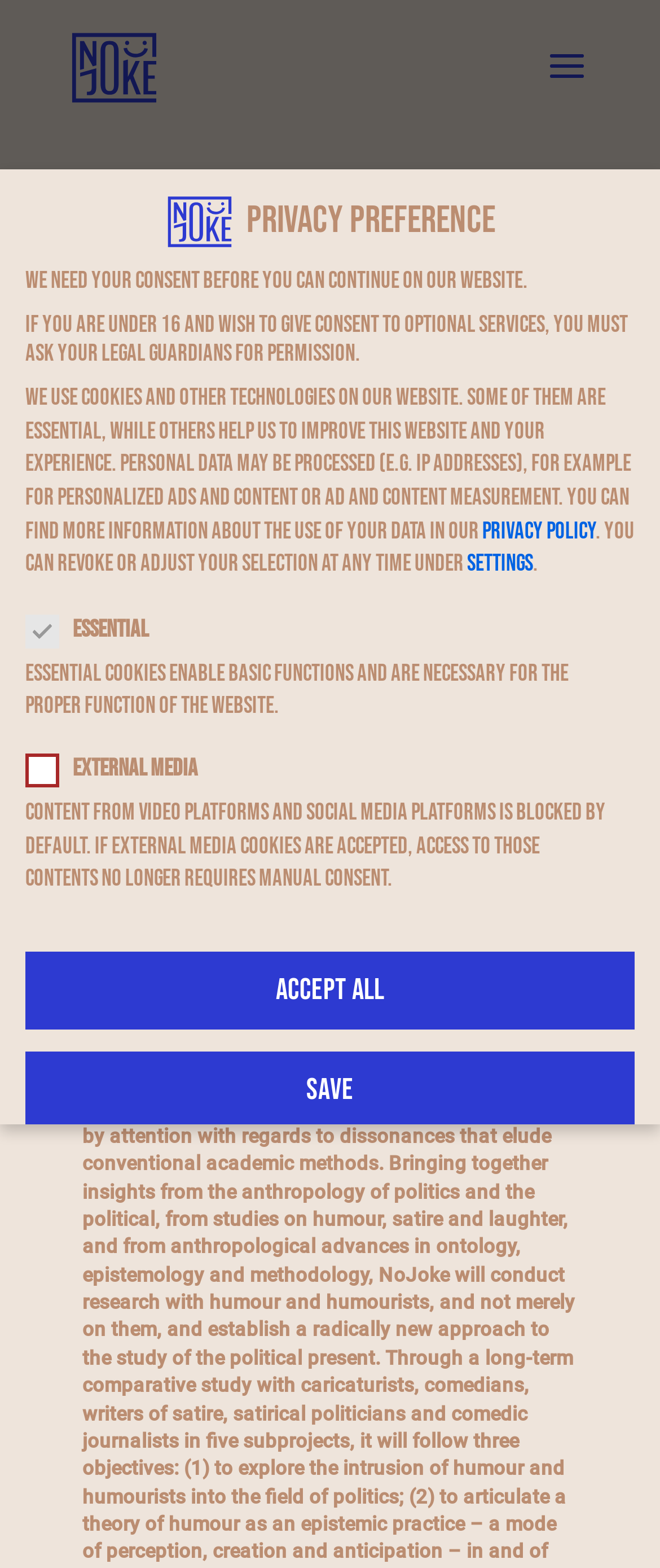Provide the bounding box coordinates of the UI element that matches the description: "Individual Privacy Preferences".

[0.038, 0.799, 0.962, 0.848]